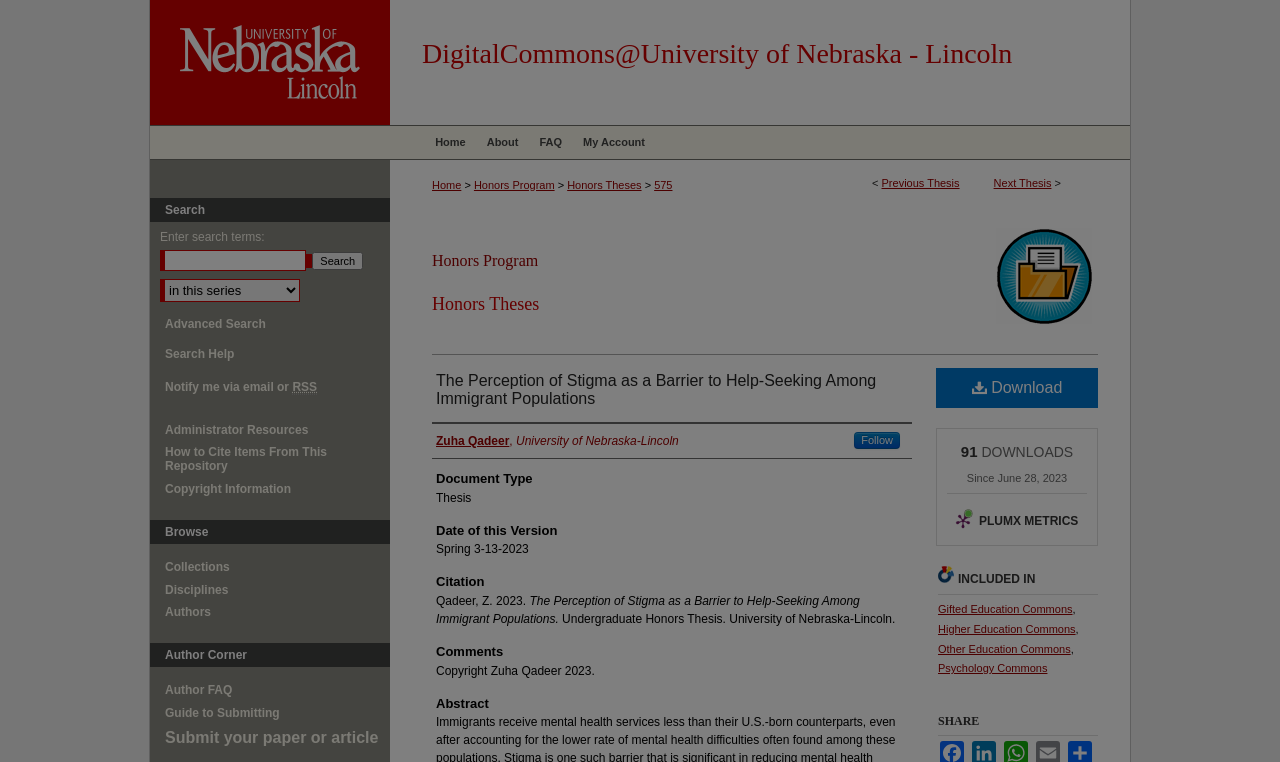Determine the main headline from the webpage and extract its text.

DigitalCommons@University of Nebraska - Lincoln